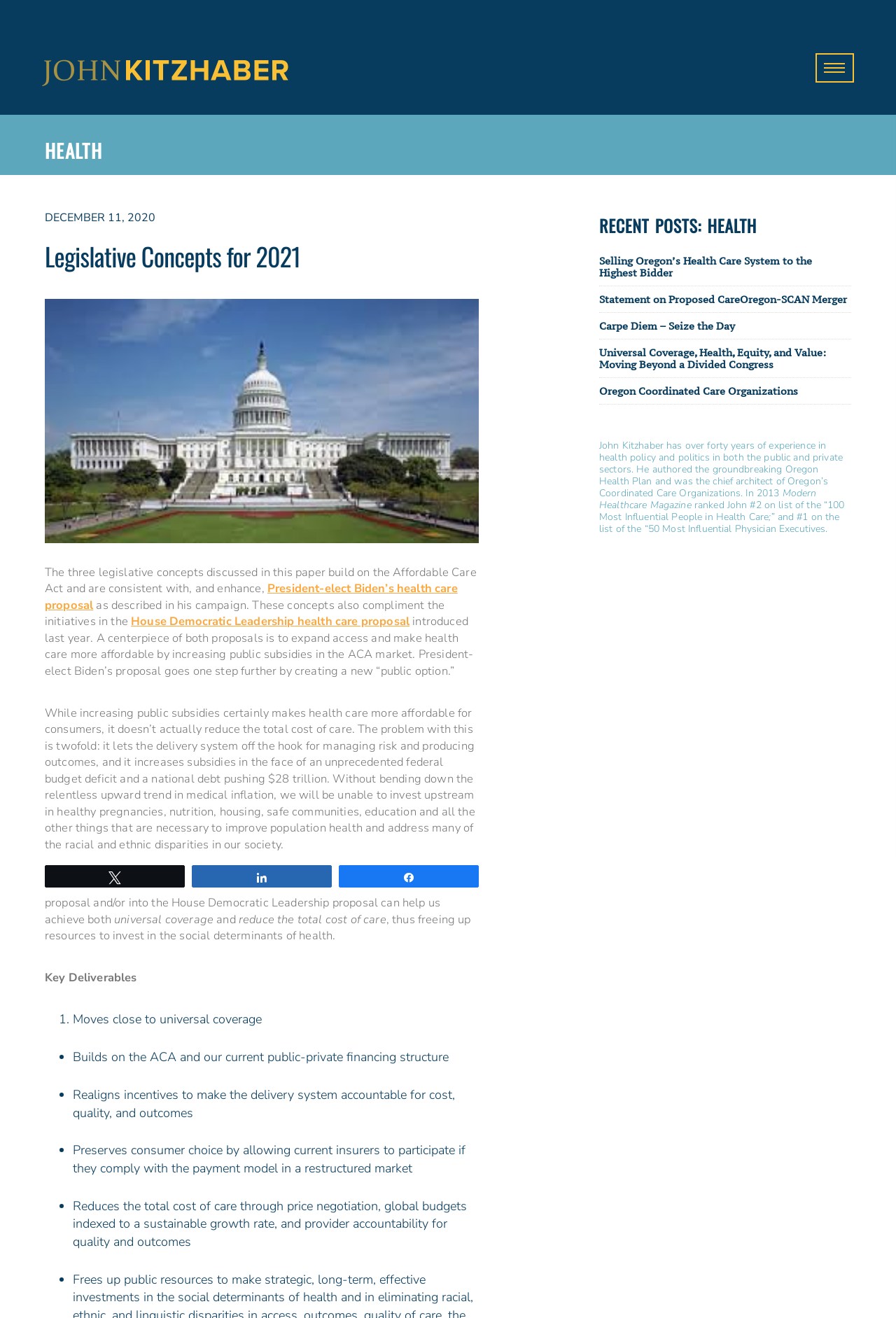Who is the author of this paper? Based on the image, give a response in one word or a short phrase.

John Kitzhaber